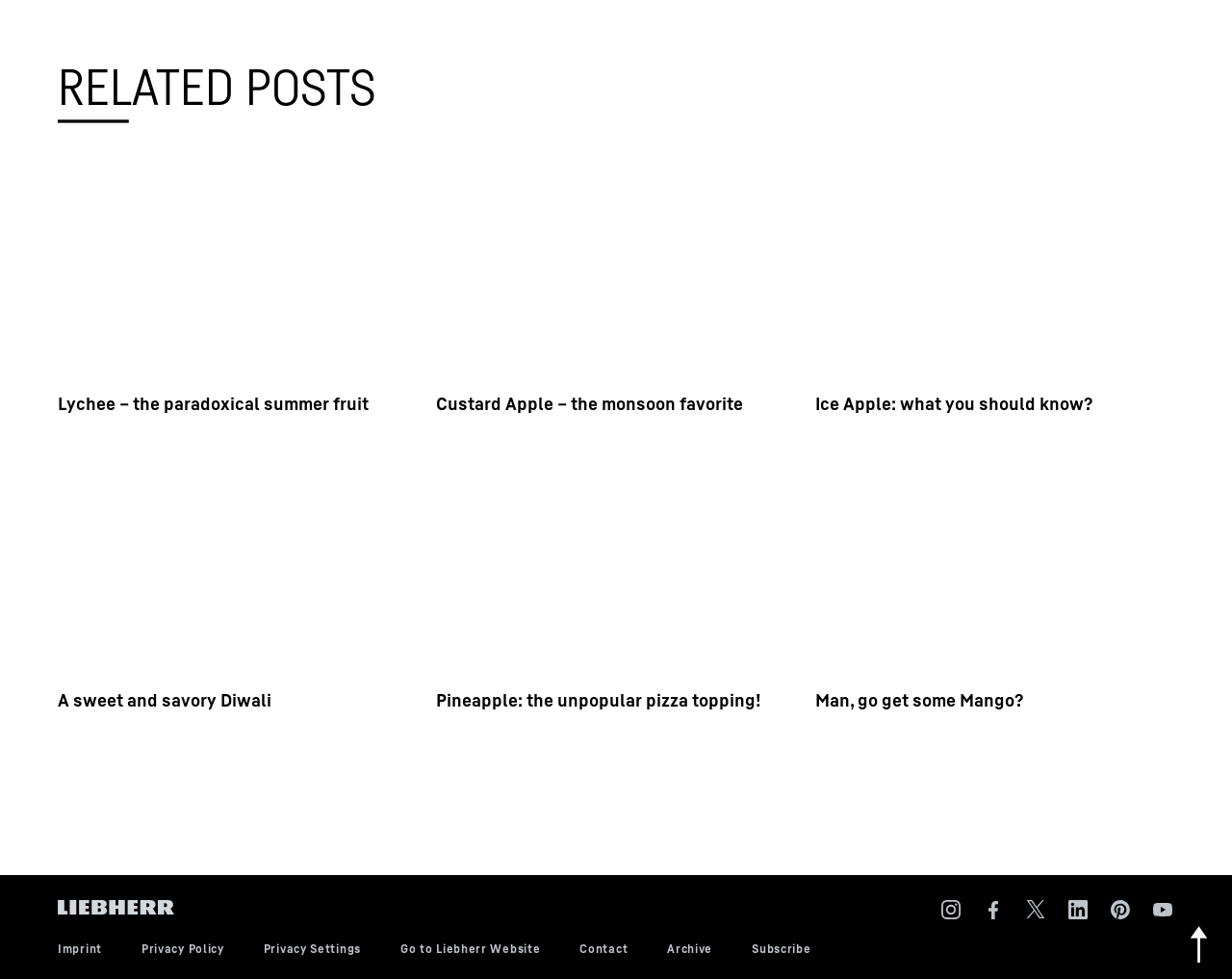Determine the bounding box coordinates of the area to click in order to meet this instruction: "Go to the Imprint page".

[0.047, 0.962, 0.083, 0.977]